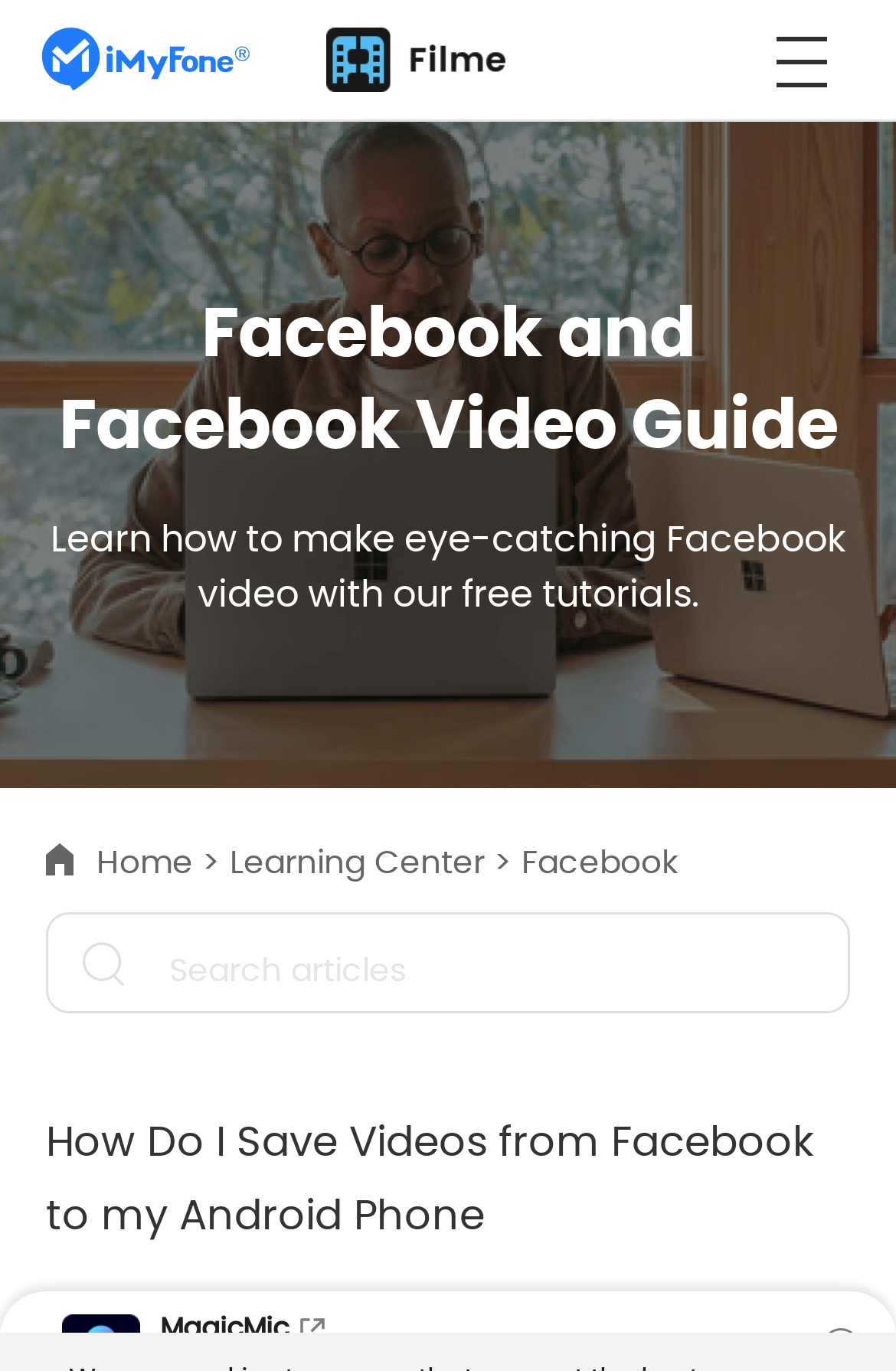What is the icon above the navigation links?
Please provide a single word or phrase answer based on the image.

Top icon